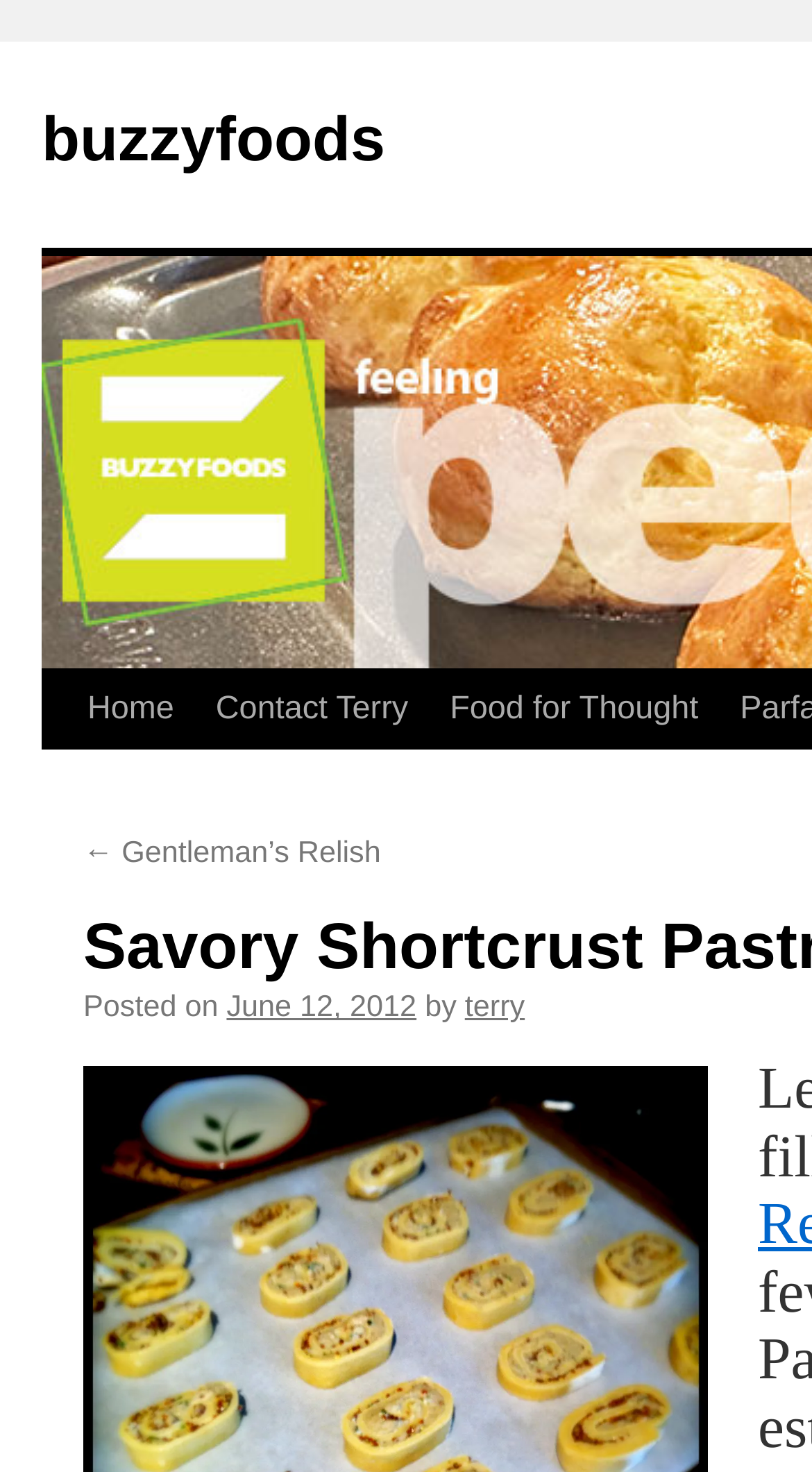Provide the bounding box coordinates of the HTML element described by the text: "Contact Terry". The coordinates should be in the format [left, top, right, bottom] with values between 0 and 1.

[0.222, 0.455, 0.471, 0.563]